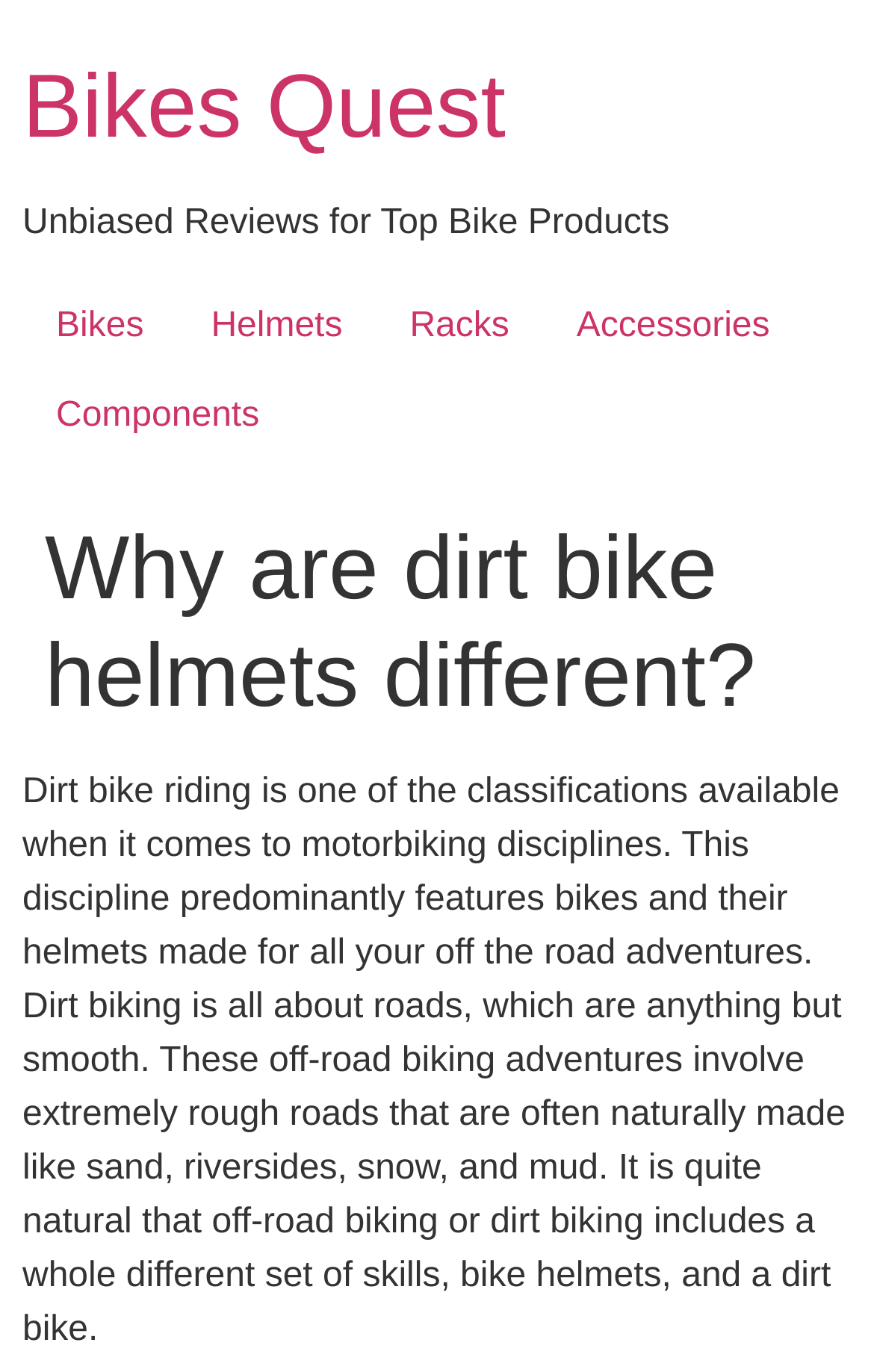What type of biking is featured on this website?
From the screenshot, supply a one-word or short-phrase answer.

Dirt biking